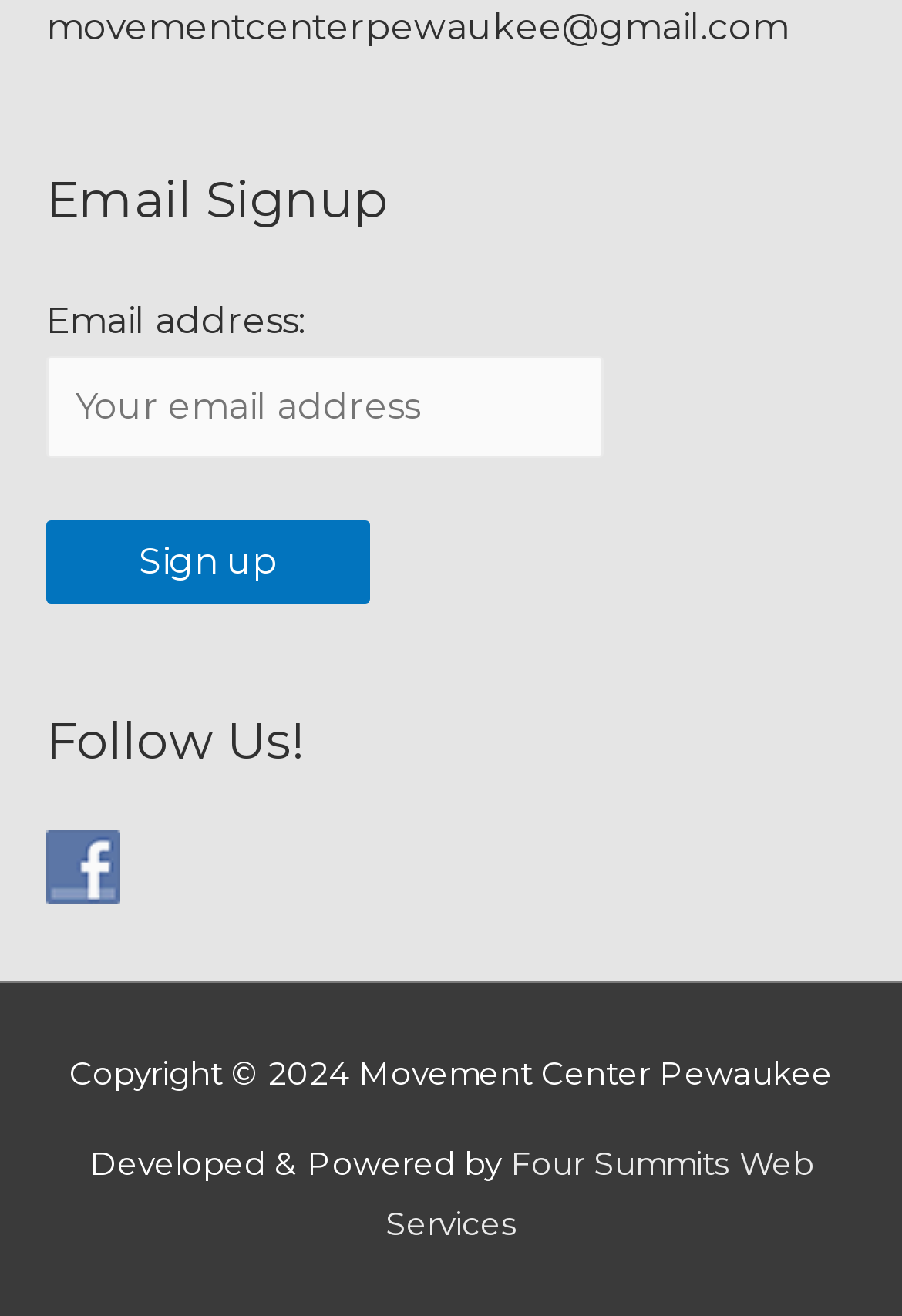For the given element description value="Sign up", determine the bounding box coordinates of the UI element. The coordinates should follow the format (top-left x, top-left y, bottom-right x, bottom-right y) and be within the range of 0 to 1.

[0.051, 0.396, 0.41, 0.458]